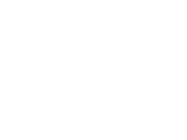Describe in detail everything you see in the image.

The image presents a stylized representation of a cash symbol, typically associated with money transactions. It serves as an emblematic graphic relevant to the theme of financial support. Surrounding this image are various options for donation and financial assistance geared towards the Bethel Church community, highlighting ways individuals can contribute, including cash app and Zelle. The overall context suggests an encouragement for community members to engage in the ministry's financial needs, reinforcing the message of support and gratitude.